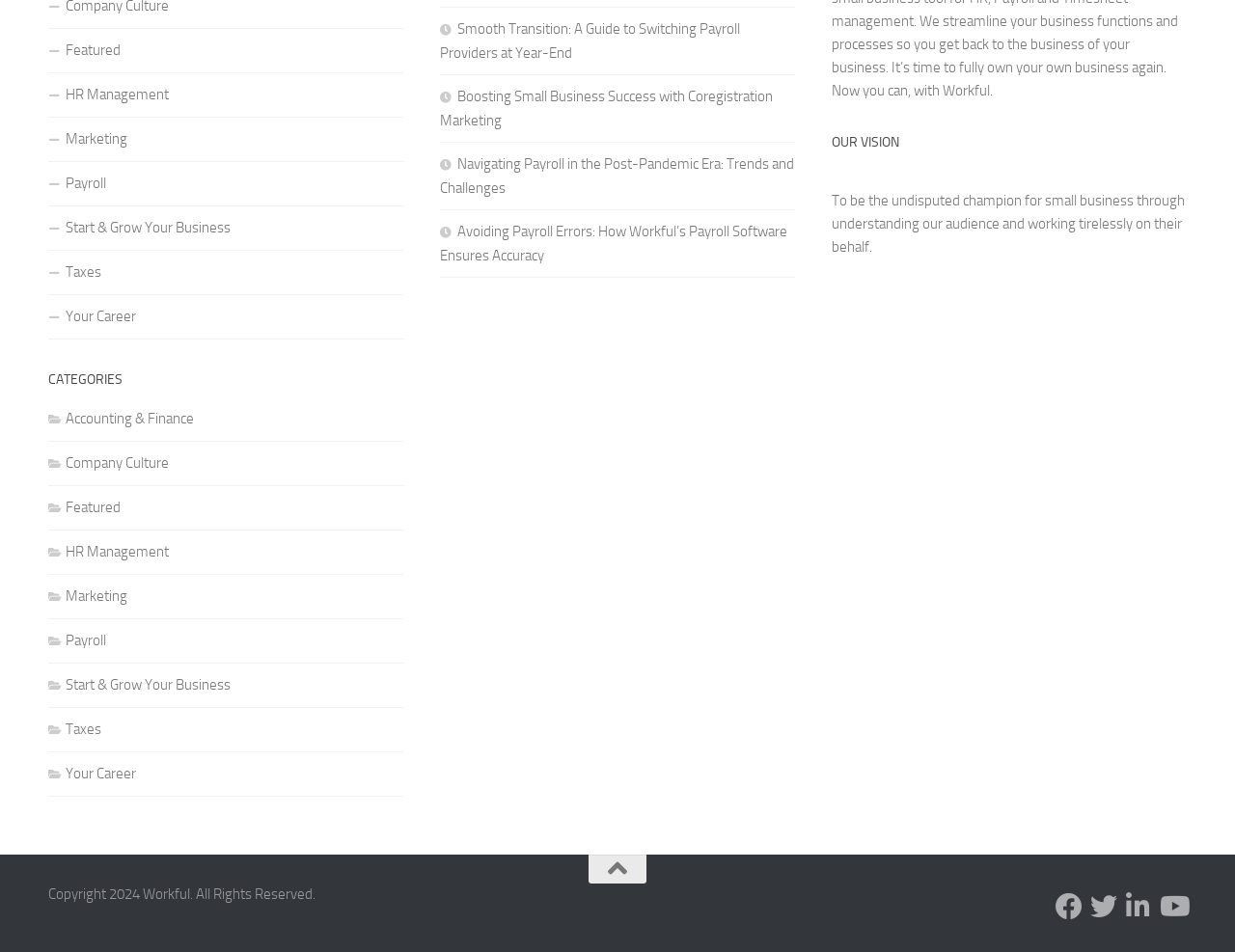Please indicate the bounding box coordinates of the element's region to be clicked to achieve the instruction: "View Our Vision". Provide the coordinates as four float numbers between 0 and 1, i.e., [left, top, right, bottom].

[0.673, 0.138, 0.961, 0.162]